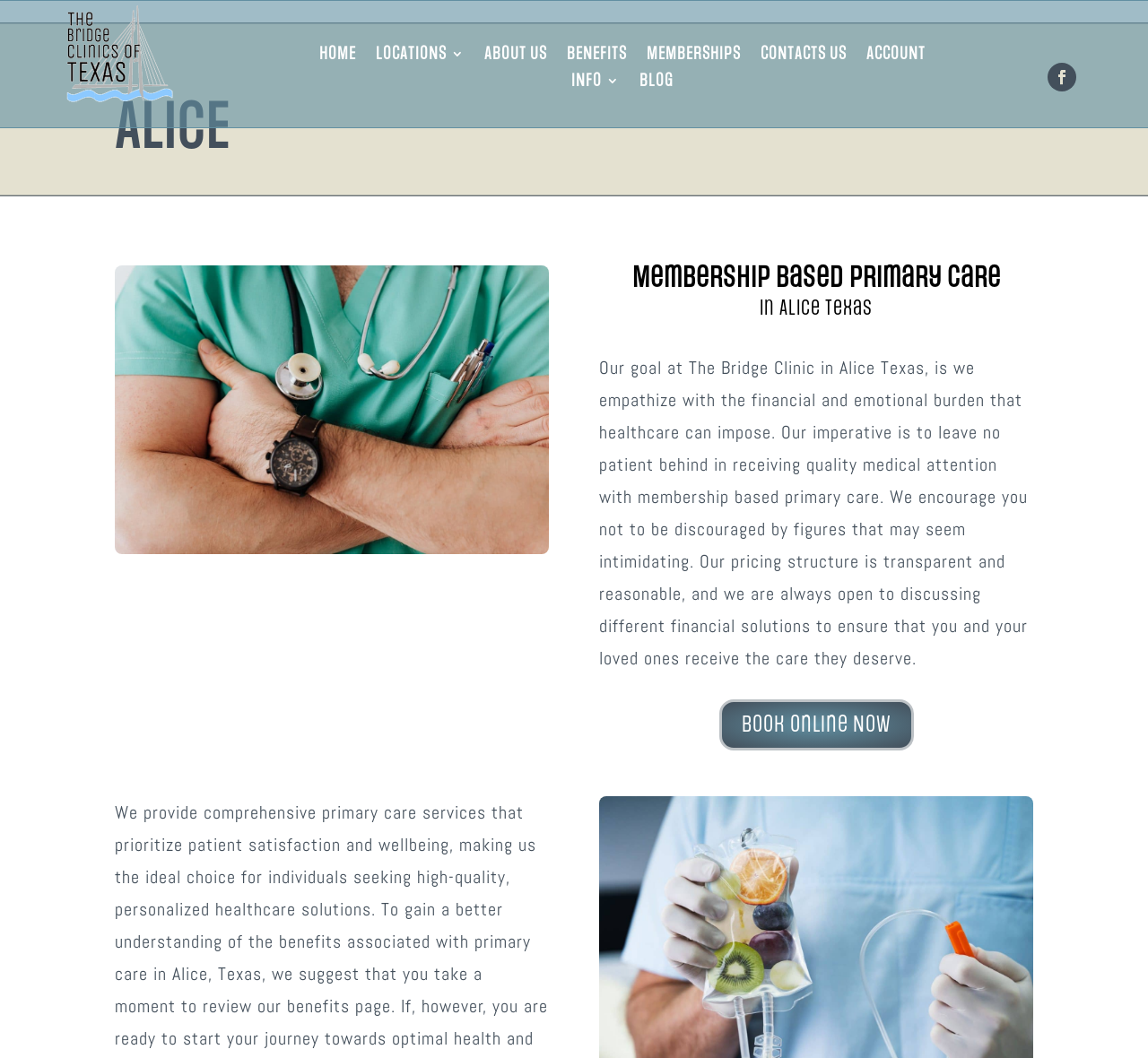Please give the bounding box coordinates of the area that should be clicked to fulfill the following instruction: "Book an appointment online". The coordinates should be in the format of four float numbers from 0 to 1, i.e., [left, top, right, bottom].

[0.626, 0.661, 0.796, 0.709]